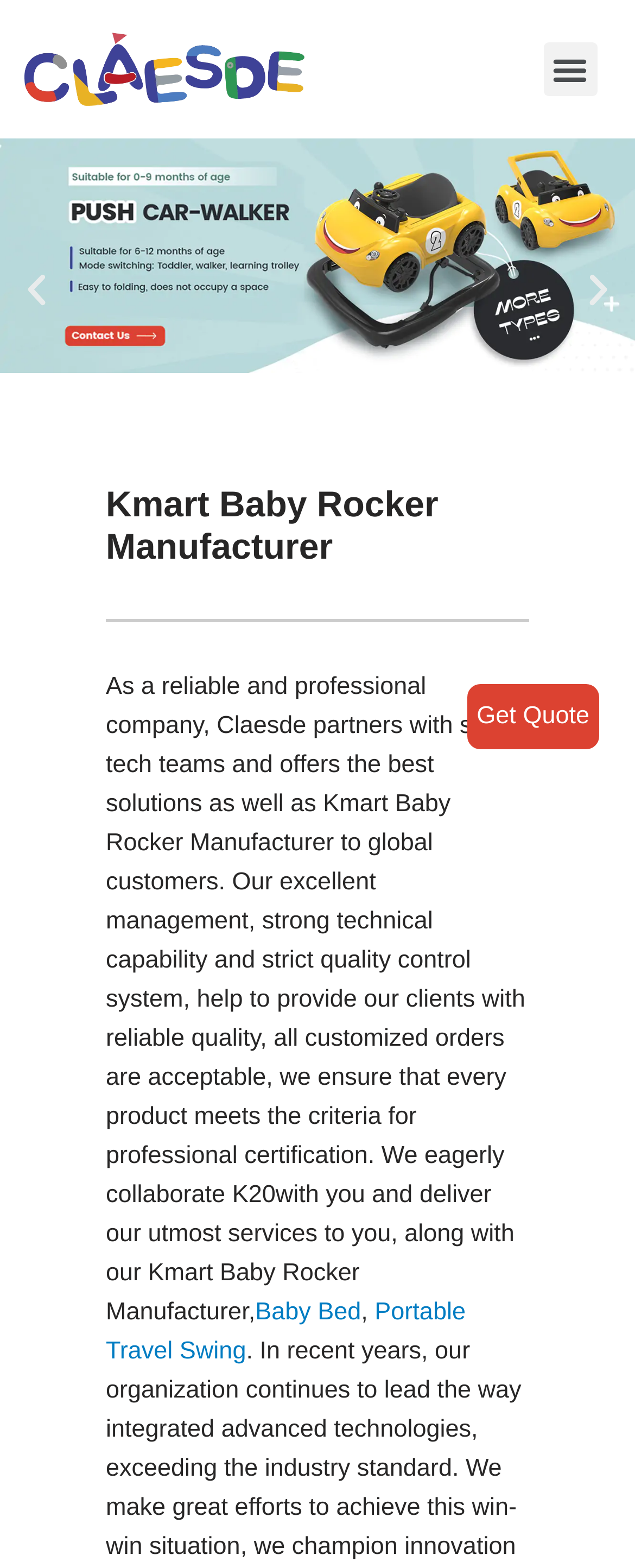Please use the details from the image to answer the following question comprehensively:
How many navigation buttons are there?

There are three navigation buttons: 'Previous slide', 'Next slide', and 'Menu Toggle', which are used to navigate through the content of the webpage.